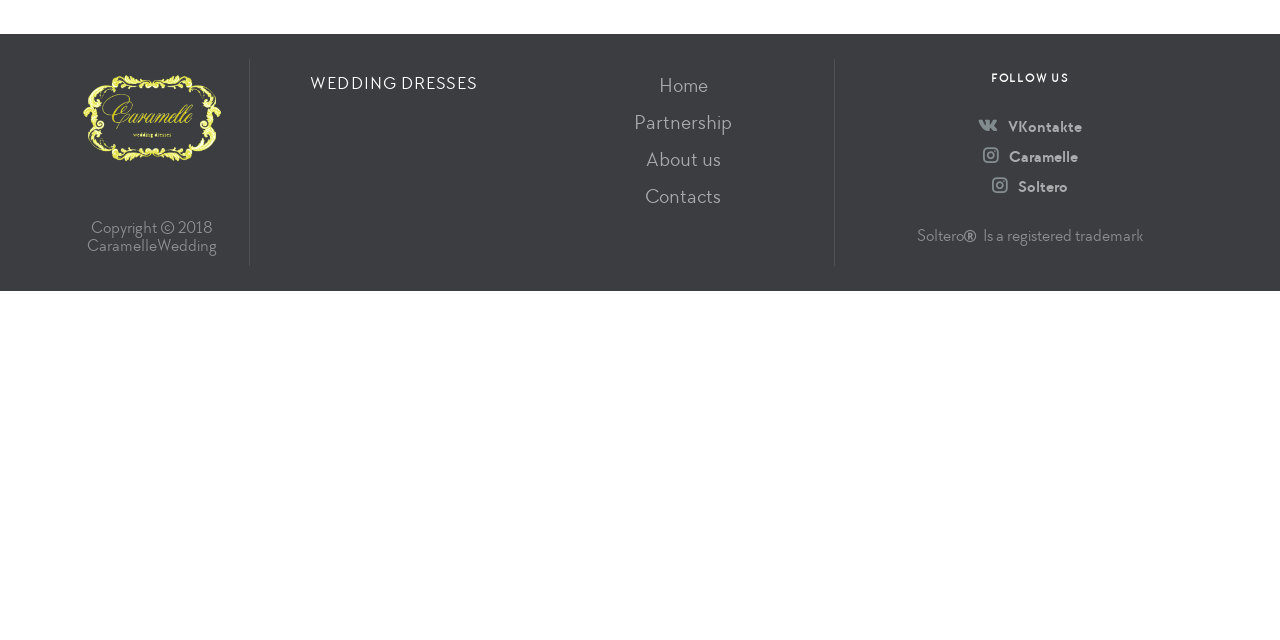Identify the bounding box for the UI element that is described as follows: "Caramelle".

[0.768, 0.228, 0.842, 0.261]